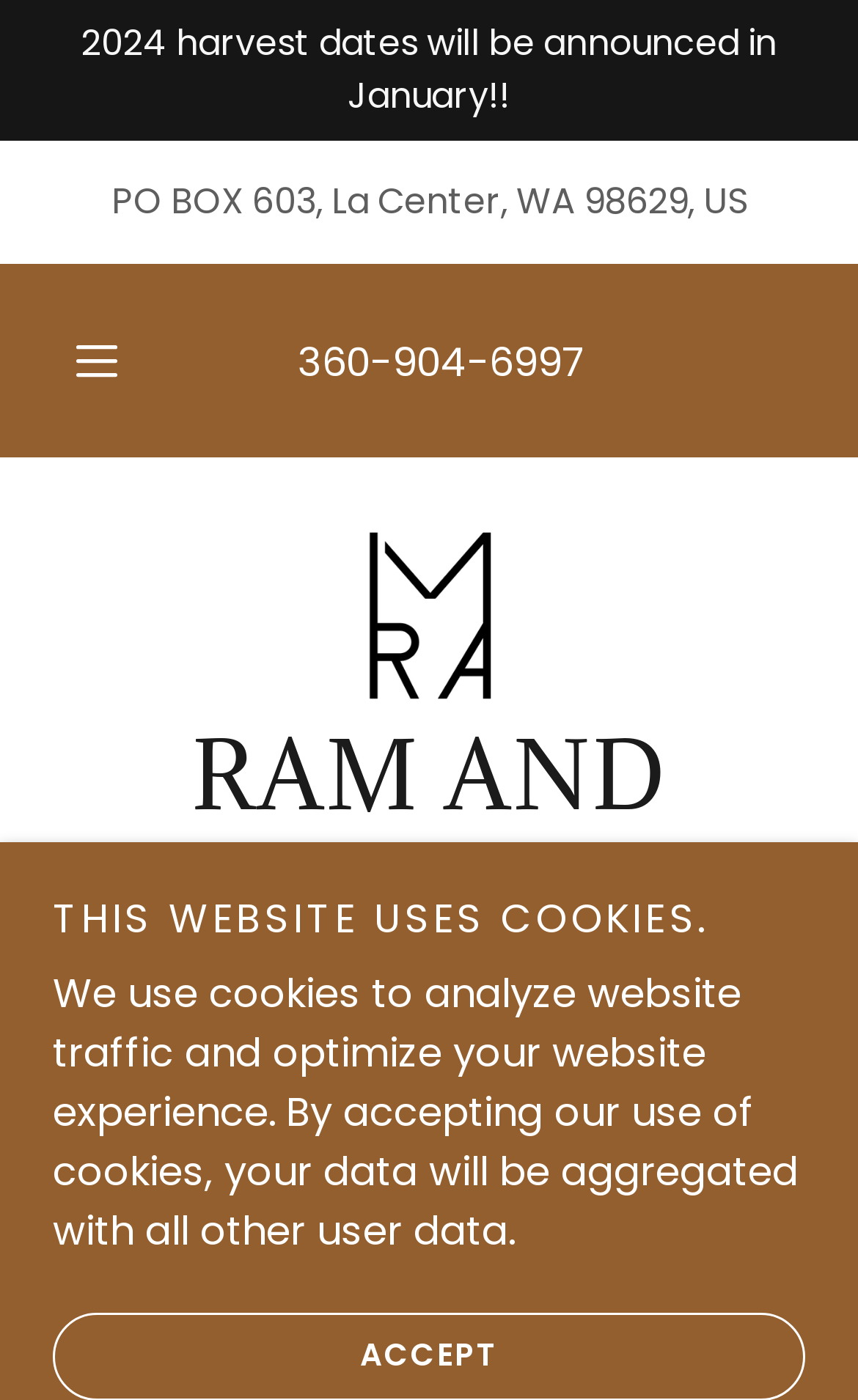Determine the bounding box for the HTML element described here: "aria-label="Hamburger Site Navigation Icon"". The coordinates should be given as [left, top, right, bottom] with each number being a float between 0 and 1.

[0.062, 0.226, 0.164, 0.289]